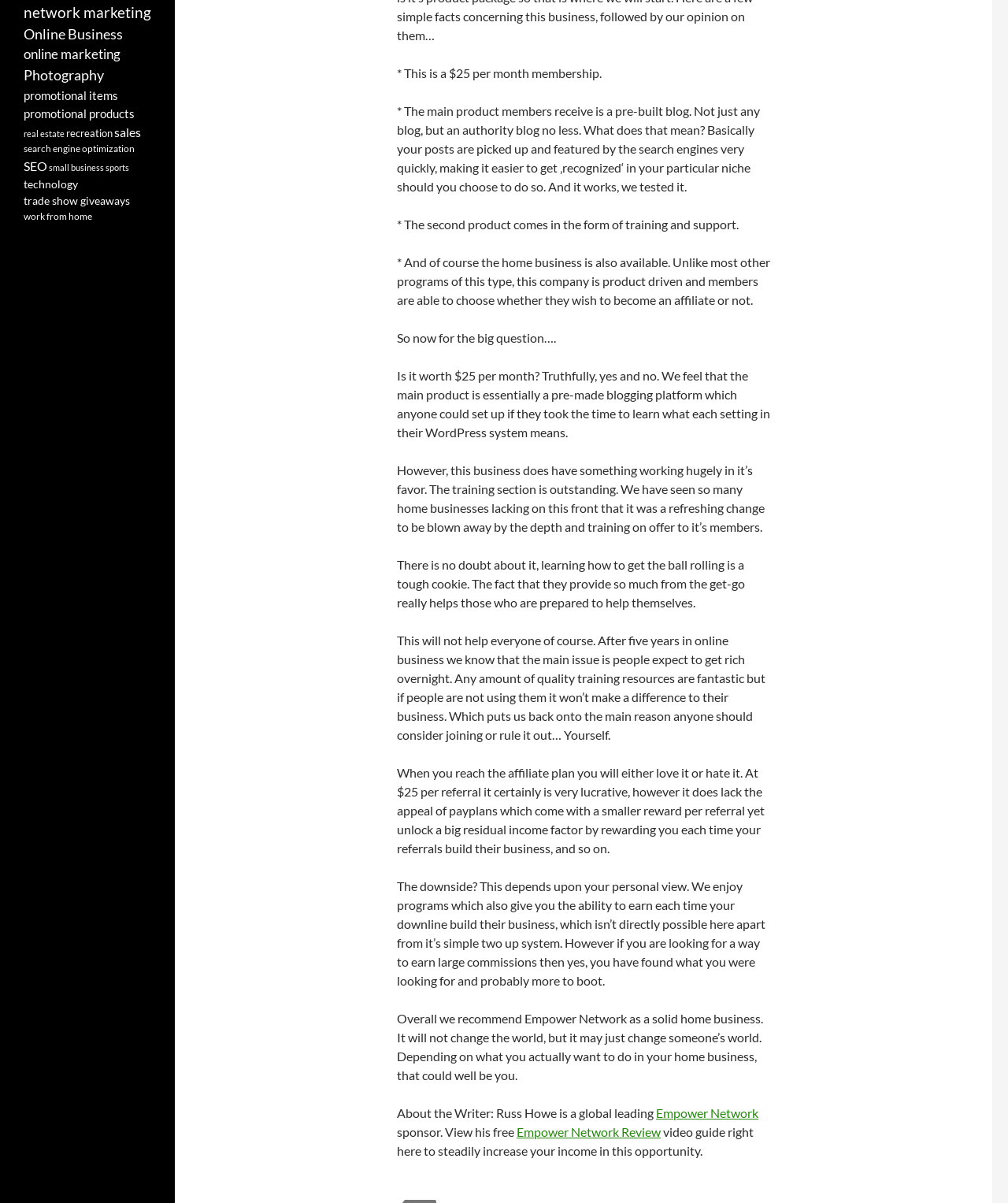Provide the bounding box coordinates of the UI element this sentence describes: "network marketing".

[0.023, 0.003, 0.15, 0.018]